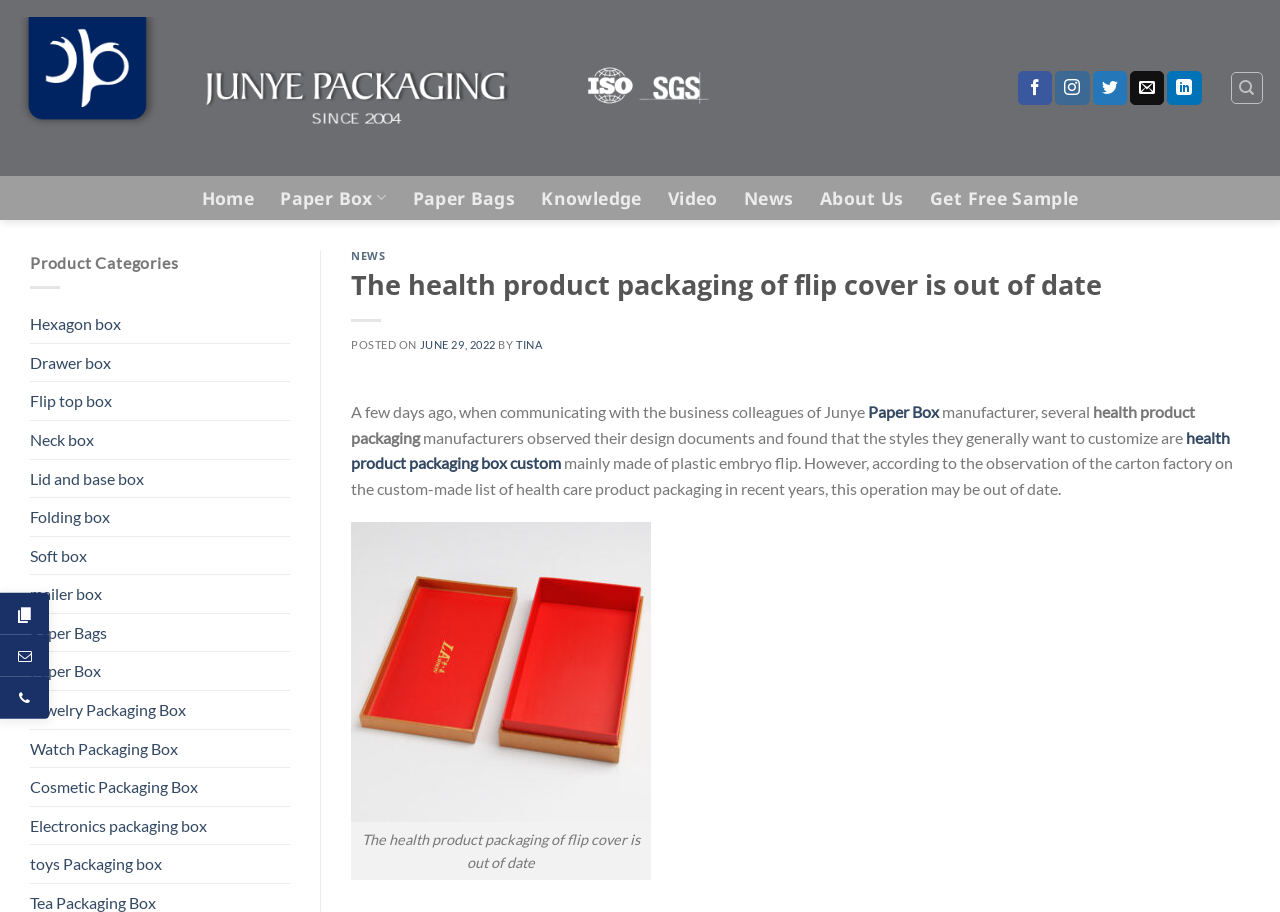Utilize the details in the image to thoroughly answer the following question: What is the main topic of the webpage?

Based on the content of the webpage, it appears that the main topic is health product packaging, specifically the design and customization of packaging for health products.